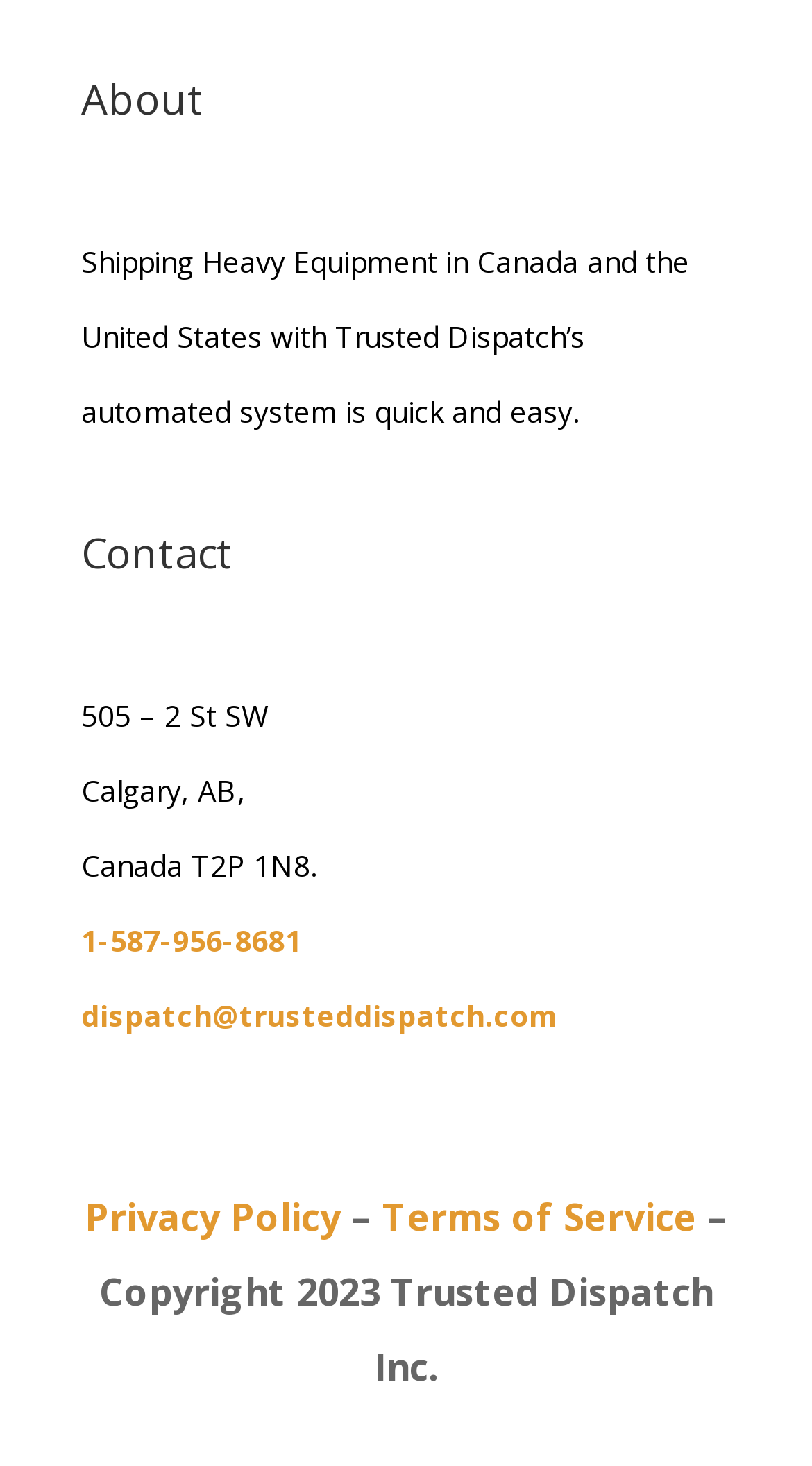Bounding box coordinates should be provided in the format (top-left x, top-left y, bottom-right x, bottom-right y) with all values between 0 and 1. Identify the bounding box for this UI element: 1-587-956-8681

[0.1, 0.629, 0.372, 0.656]